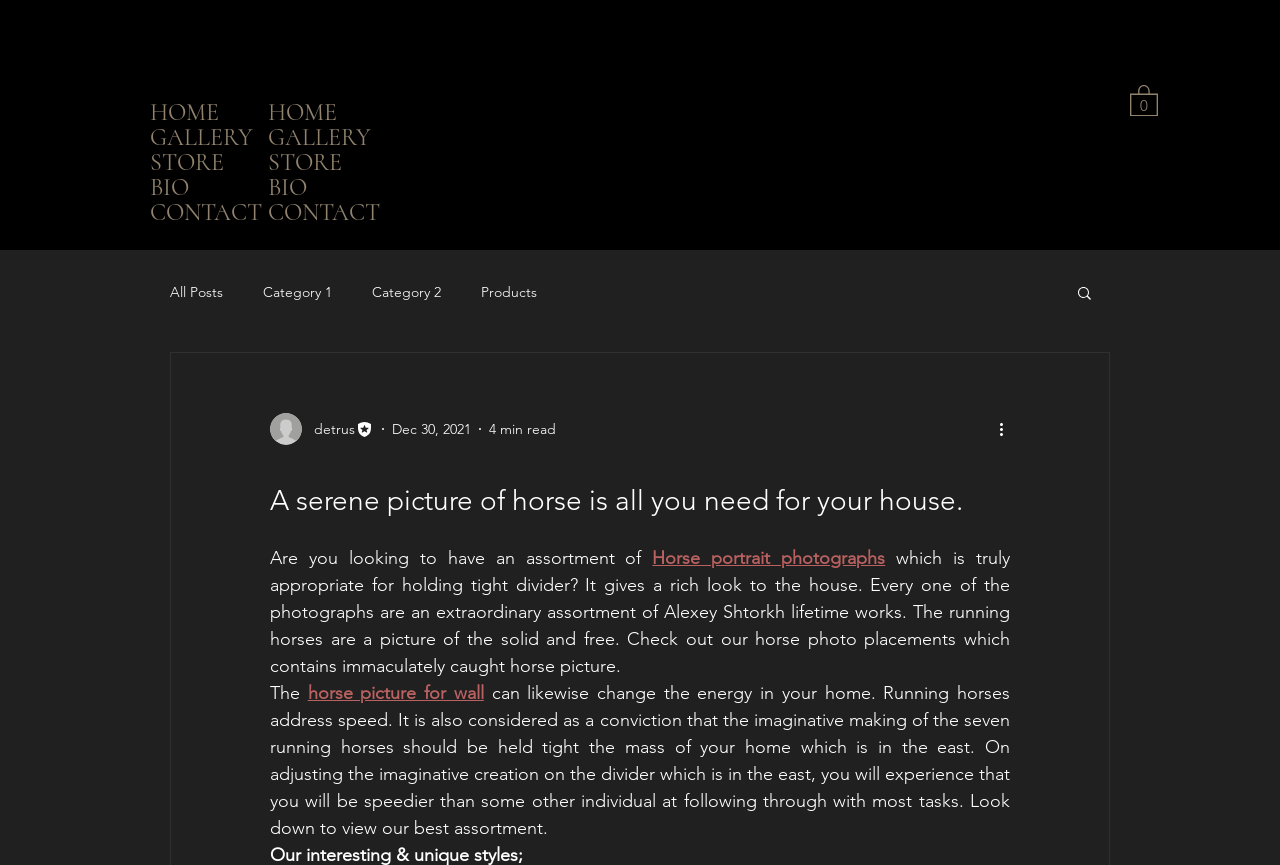Pinpoint the bounding box coordinates of the element you need to click to execute the following instruction: "Search for something". The bounding box should be represented by four float numbers between 0 and 1, in the format [left, top, right, bottom].

[0.84, 0.329, 0.855, 0.353]